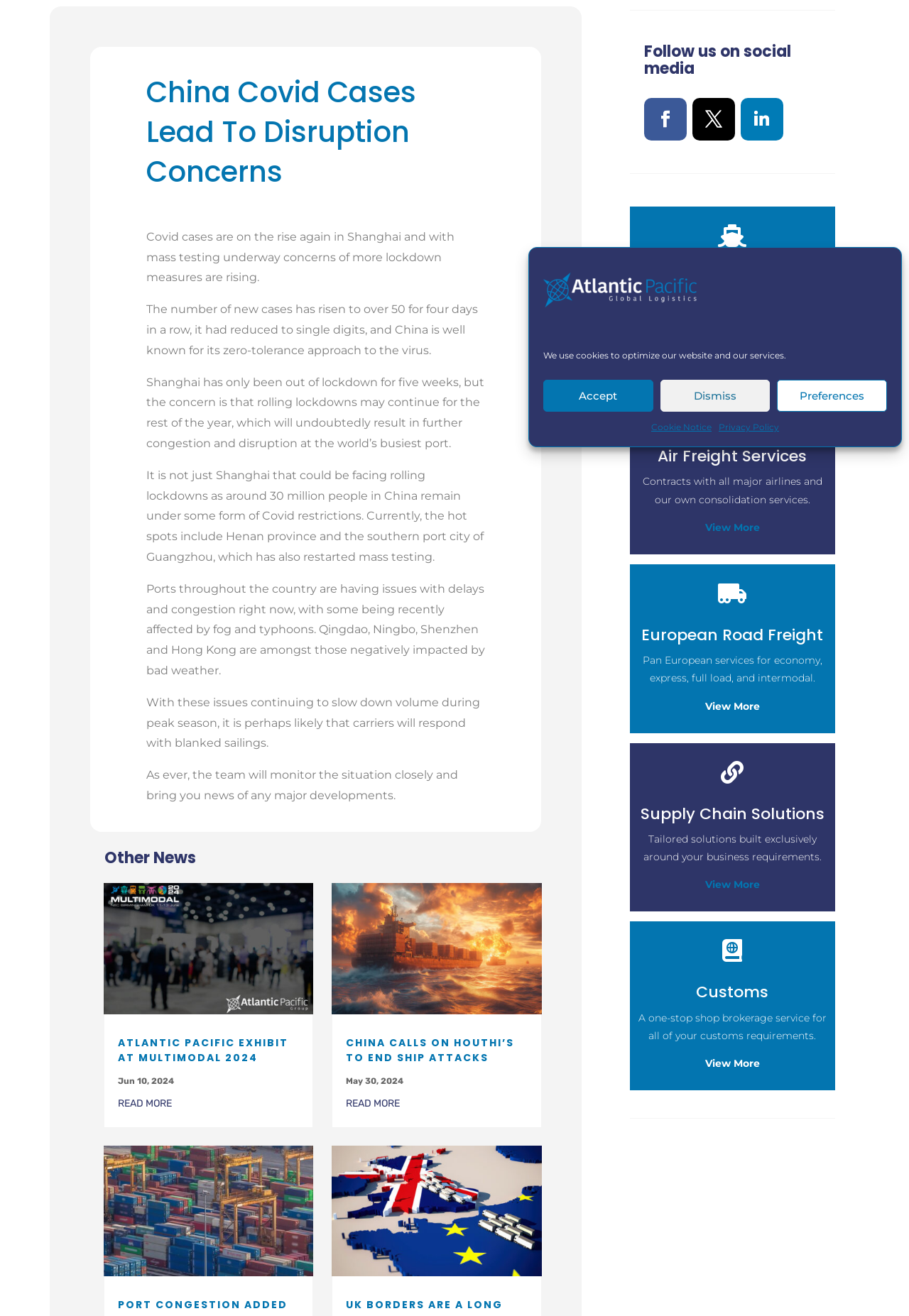Based on the description "", find the bounding box of the specified UI element.

[0.05, 0.078, 0.075, 0.094]